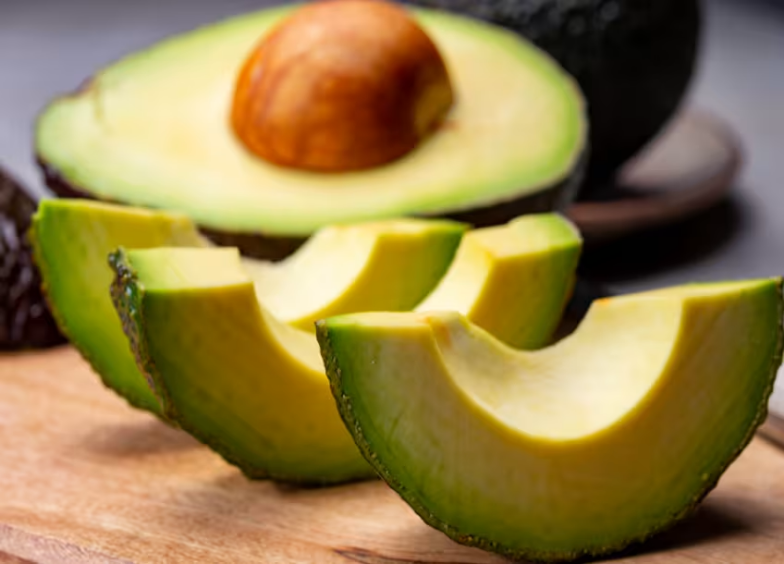Use one word or a short phrase to answer the question provided: 
How many whole avocados are visible in the image?

One